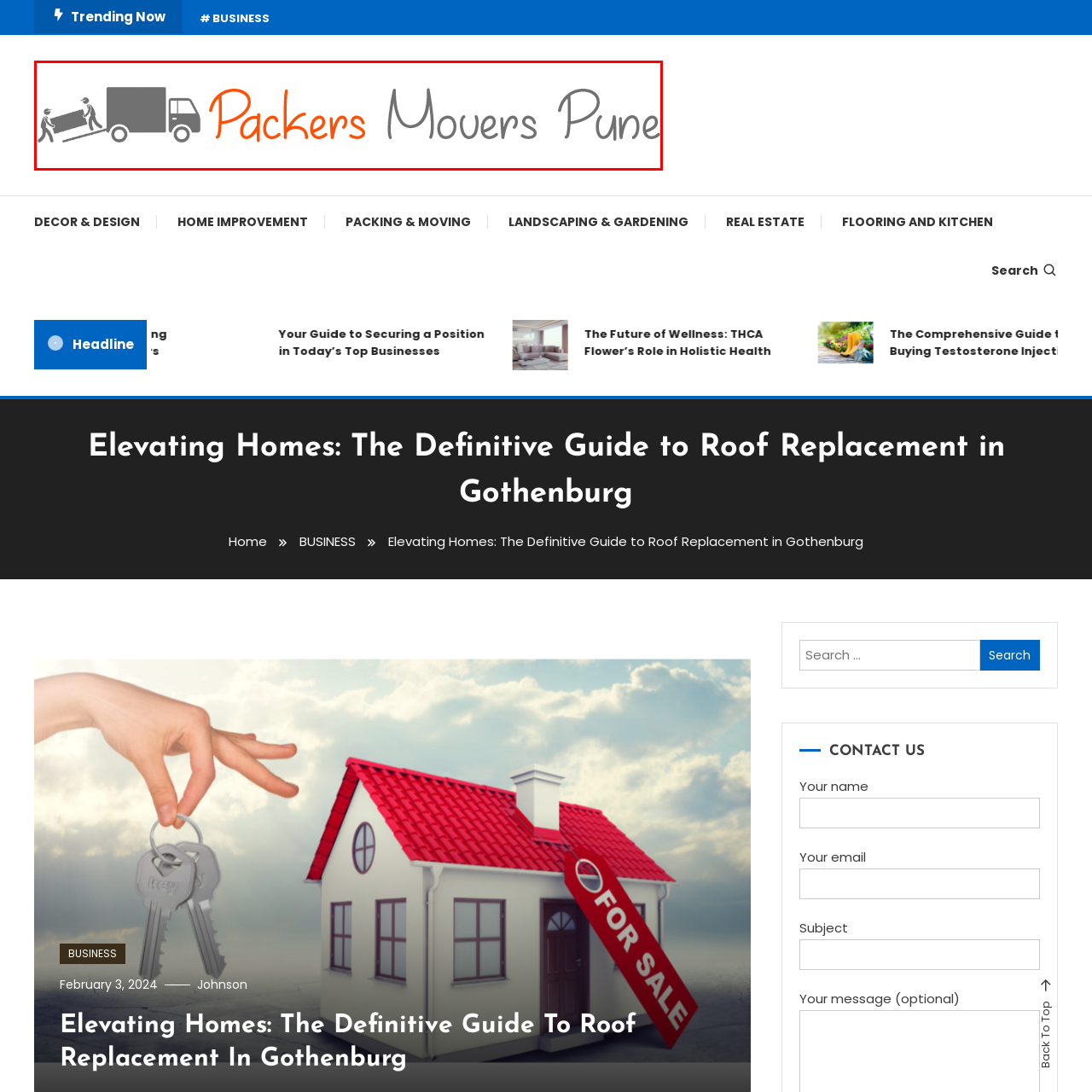Give a comprehensive description of the picture highlighted by the red border.

The image features a stylized logo for "Packers Movers Pune." It includes an illustration of two figures loading a large item onto a truck, symbolizing moving services. The text "Packers Movers Pune" is displayed prominently, with "Packers" in a bold, gray font while "Movers Pune" is presented in a lighter gray, with "Movers" stylized in a playful orange. This logo conveys expertise and reliability in packing and moving services in Pune, serving as a visual representation of the company's commitment to helping clients relocate efficiently and smoothly.